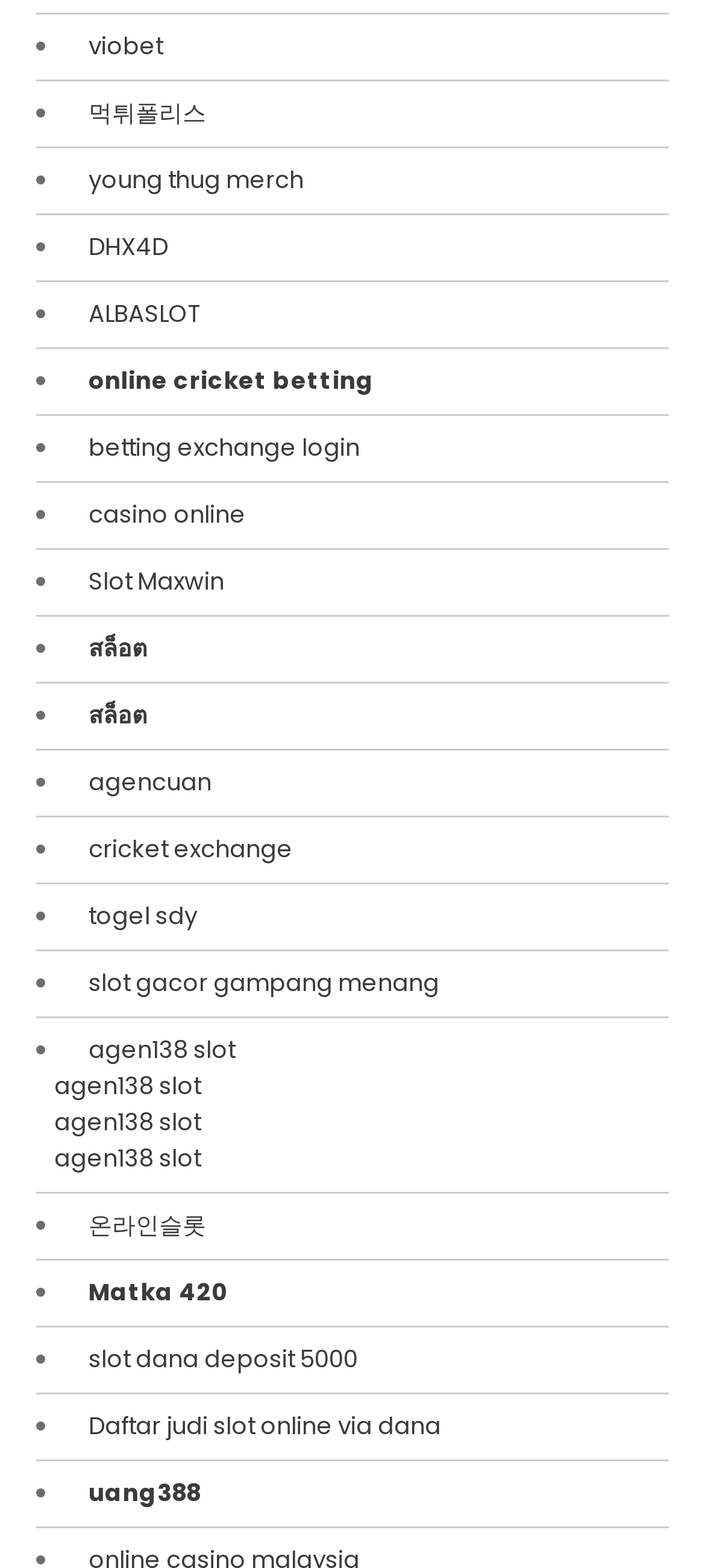Please find the bounding box coordinates of the element that you should click to achieve the following instruction: "check ALBASLOT". The coordinates should be presented as four float numbers between 0 and 1: [left, top, right, bottom].

[0.1, 0.189, 0.285, 0.212]